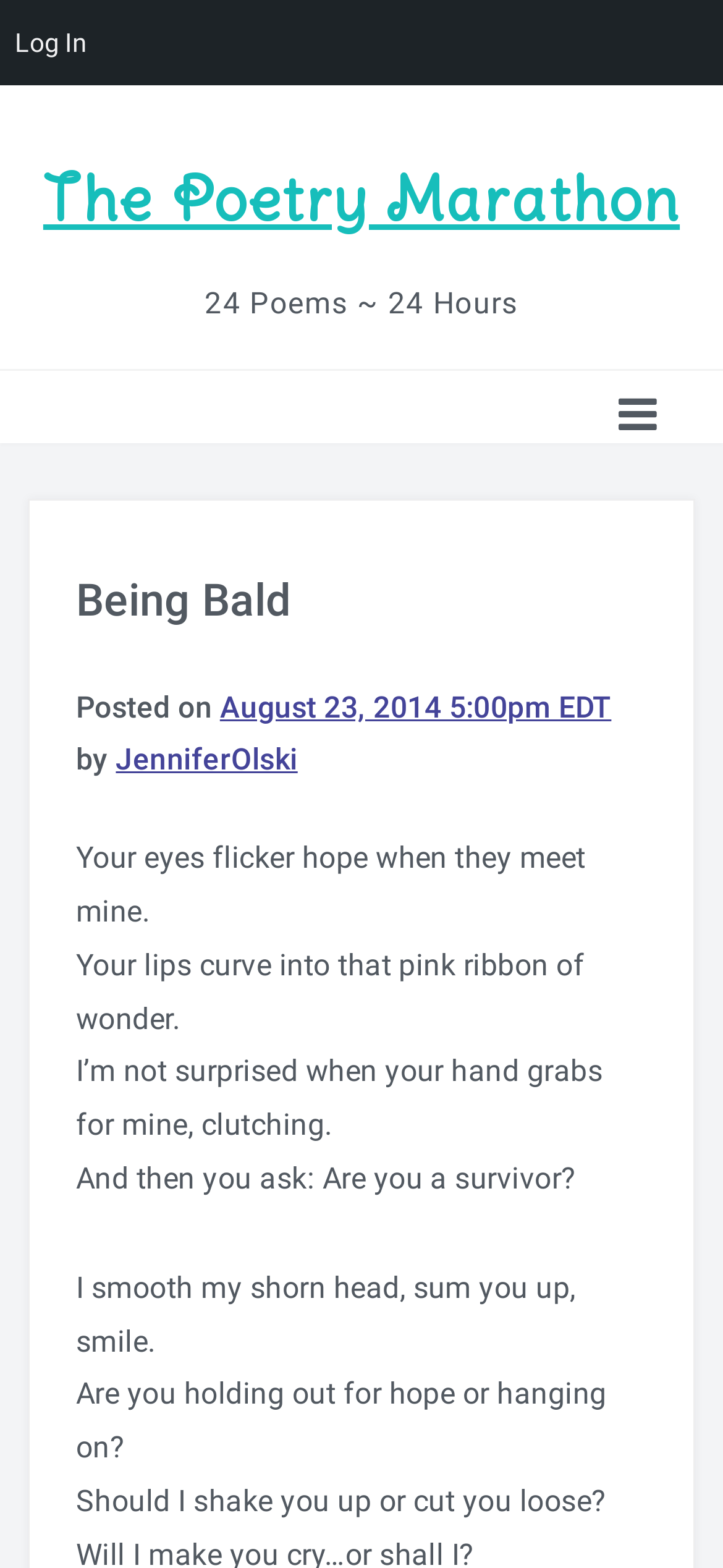Please identify the bounding box coordinates of the clickable area that will fulfill the following instruction: "Visit the 'About' page". The coordinates should be in the format of four float numbers between 0 and 1, i.e., [left, top, right, bottom].

[0.038, 0.328, 0.856, 0.397]